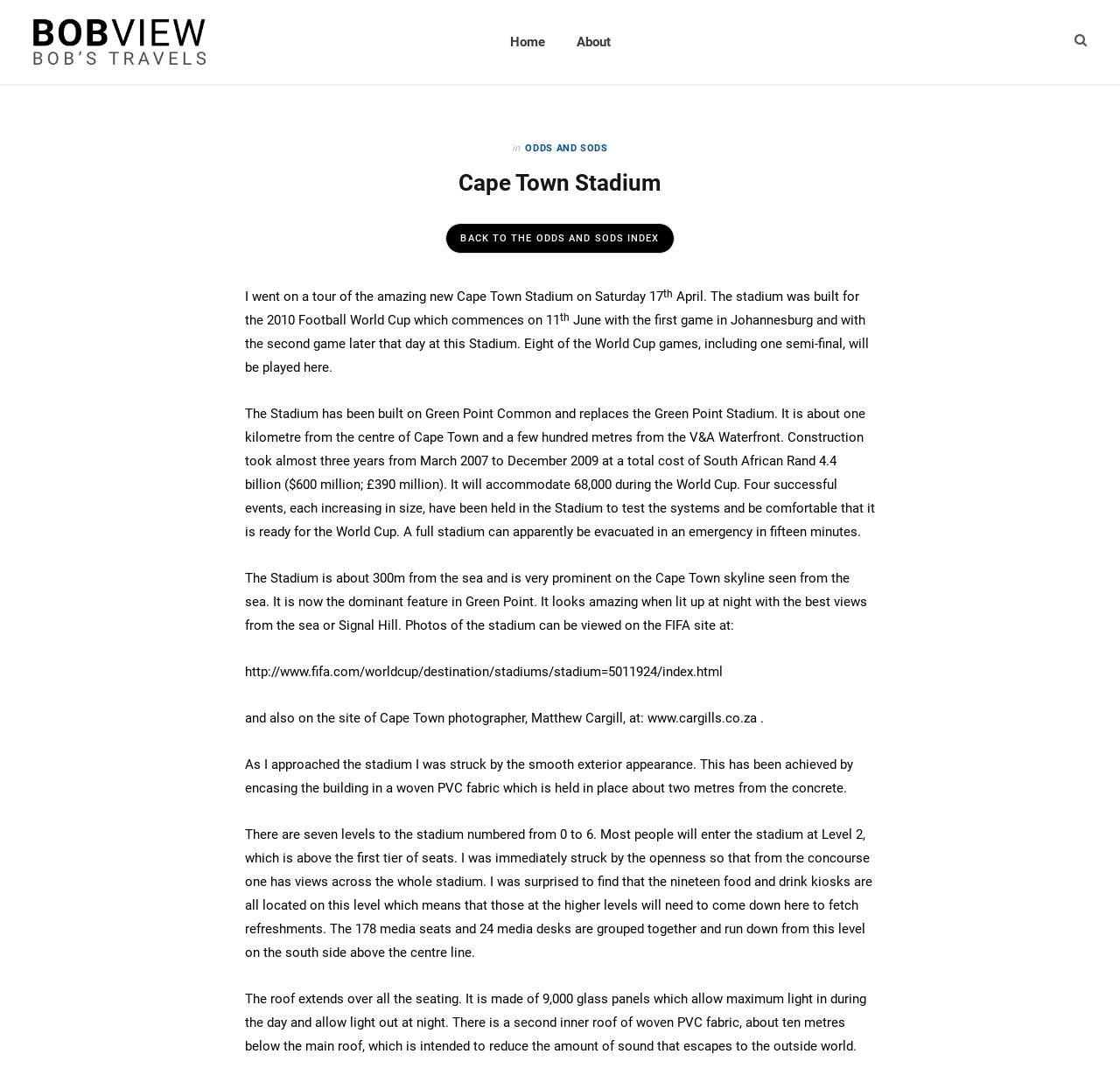Please determine the bounding box coordinates of the element to click in order to execute the following instruction: "Click the 'ODDS AND SODS' link". The coordinates should be four float numbers between 0 and 1, specified as [left, top, right, bottom].

[0.469, 0.132, 0.543, 0.145]